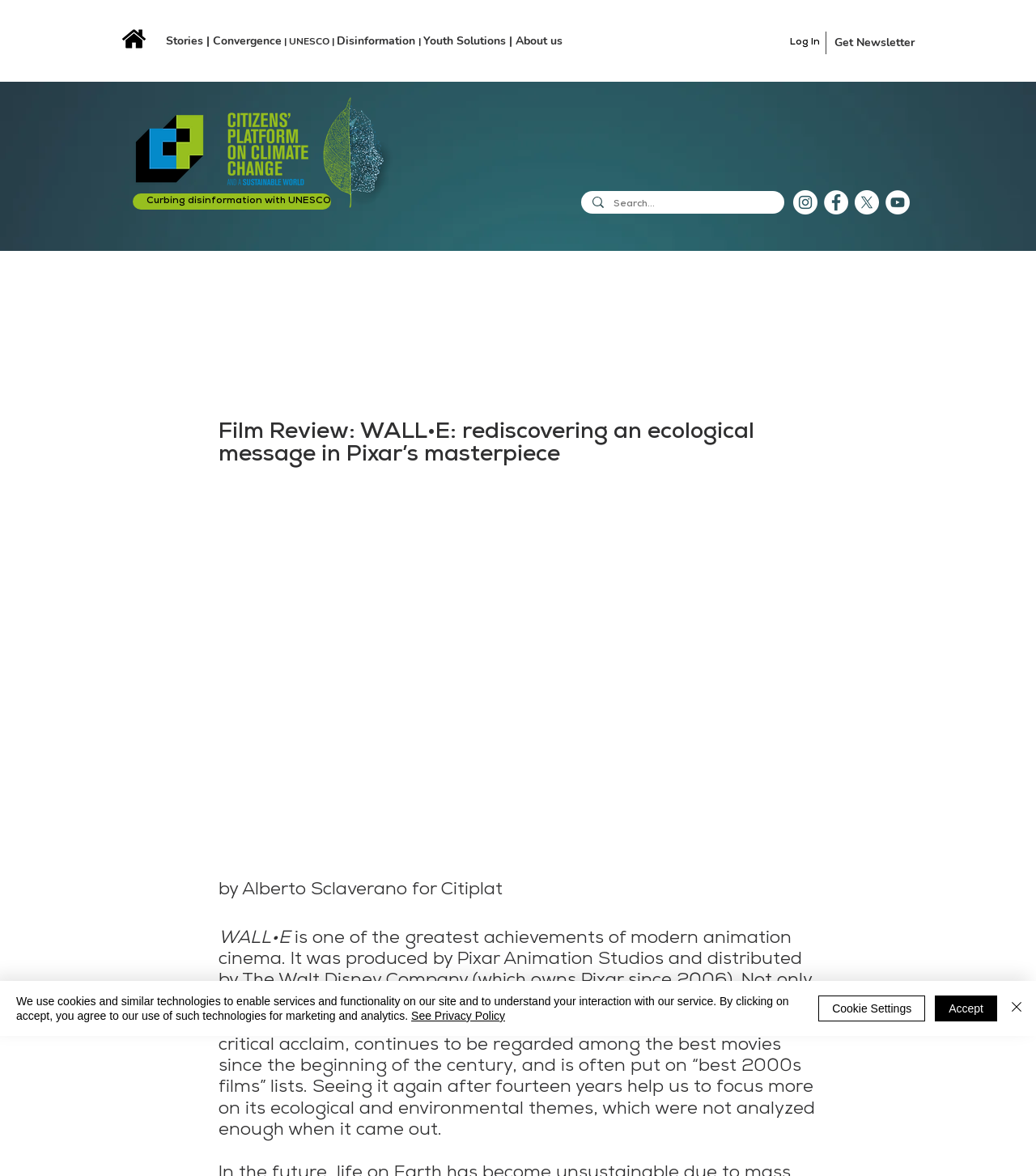What is the name of the author of the film review?
Provide a detailed answer to the question using information from the image.

The answer can be found in the text 'by Alberto Sclaverano for Citiplat' which indicates that the author of the film review is Alberto Sclaverano.